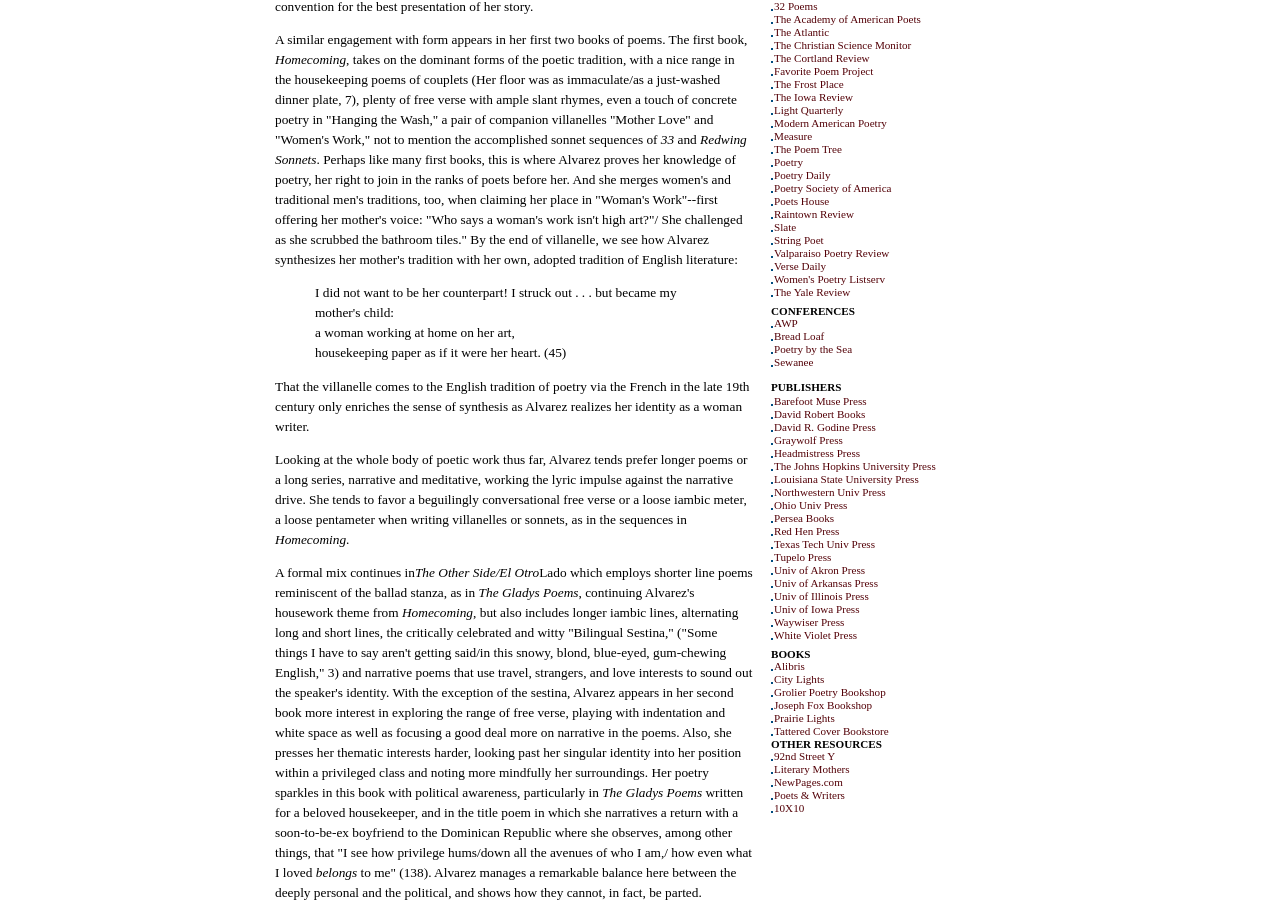Please respond in a single word or phrase: 
What is the name of the organization linked at the bottom of the page?

AWP